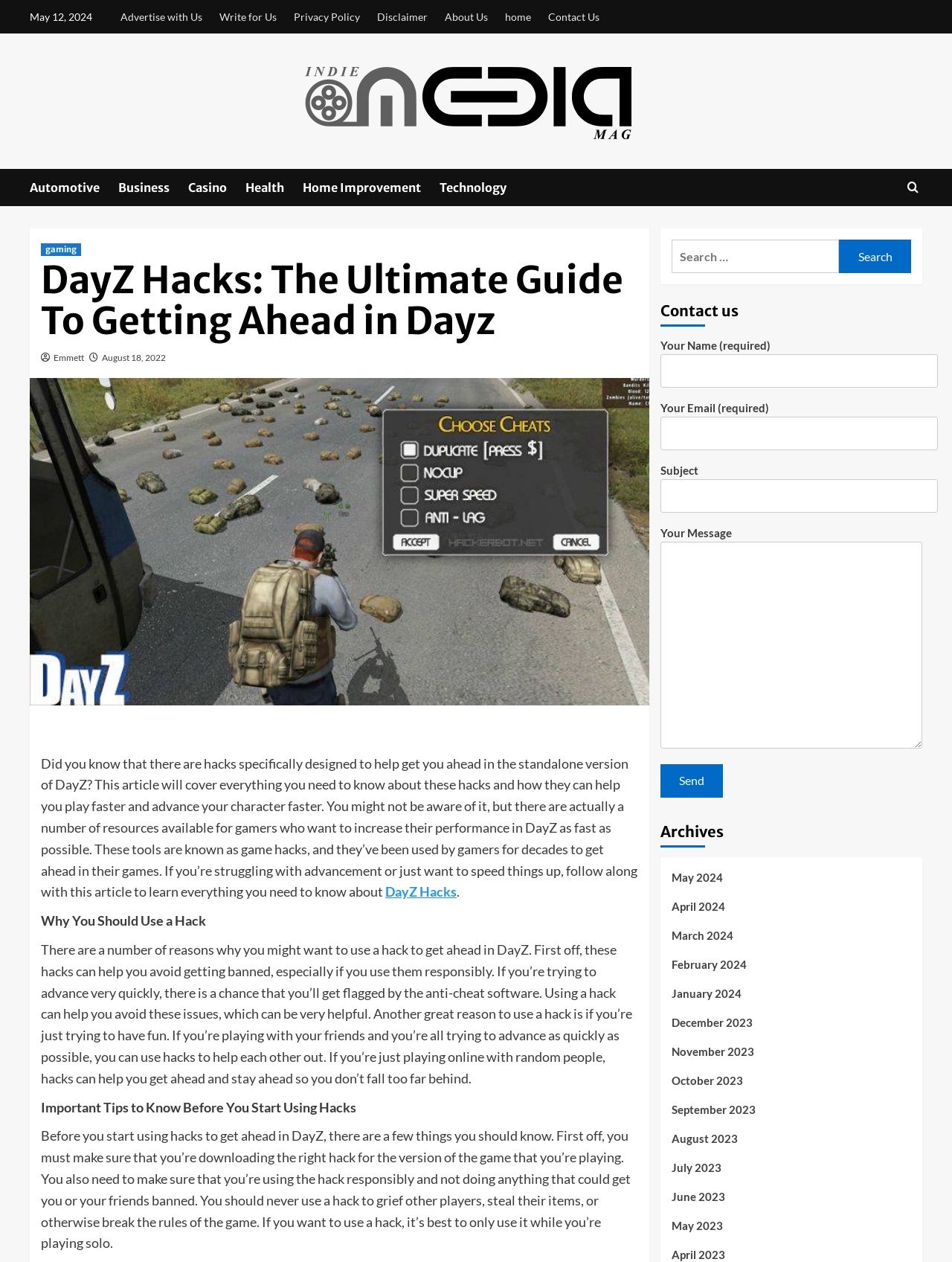Please find the bounding box coordinates of the clickable region needed to complete the following instruction: "Click on the 'Write for Us' link". The bounding box coordinates must consist of four float numbers between 0 and 1, i.e., [left, top, right, bottom].

[0.223, 0.0, 0.298, 0.027]